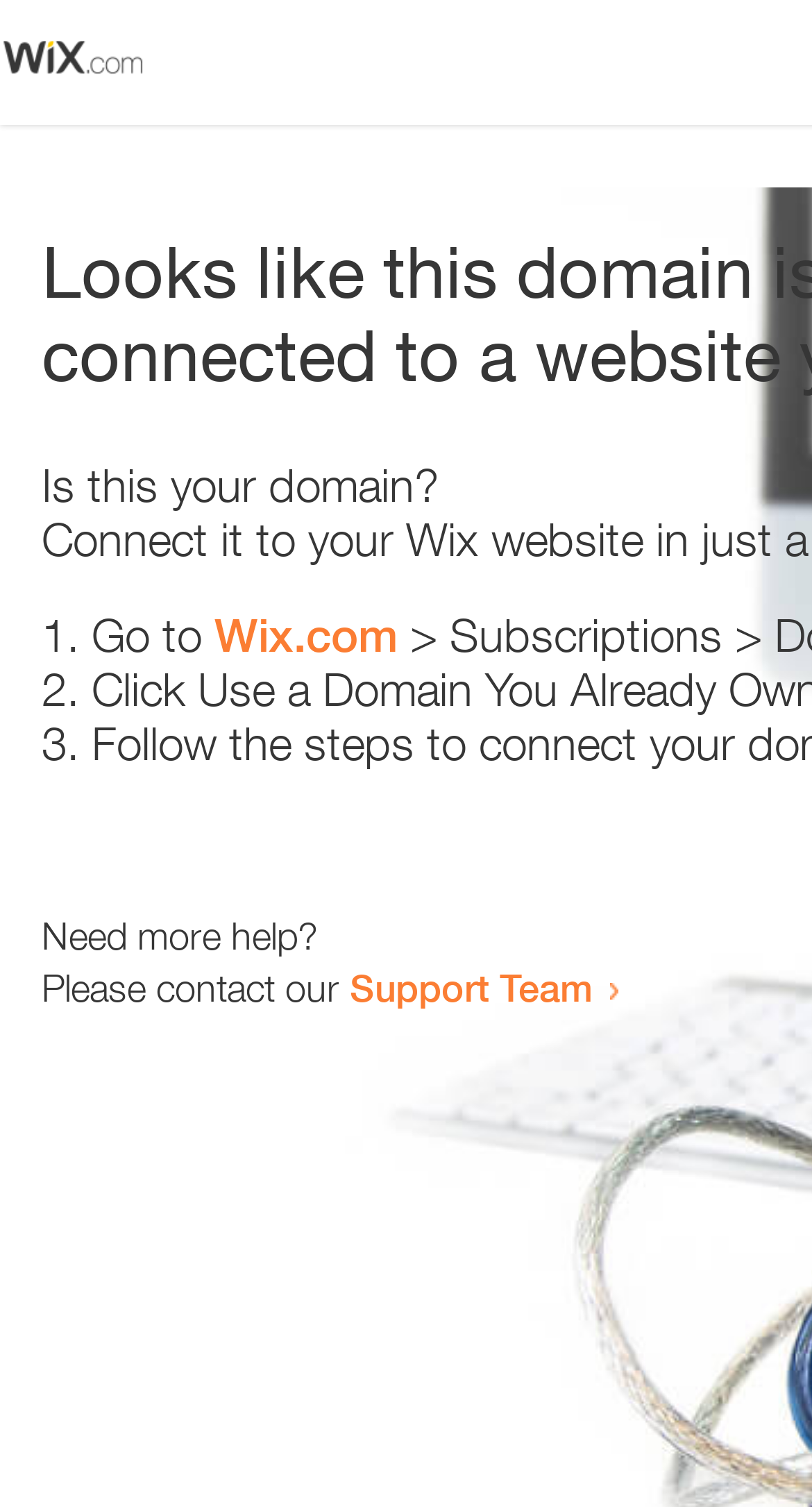Please give a concise answer to this question using a single word or phrase: 
What is the tone of the webpage?

helpful